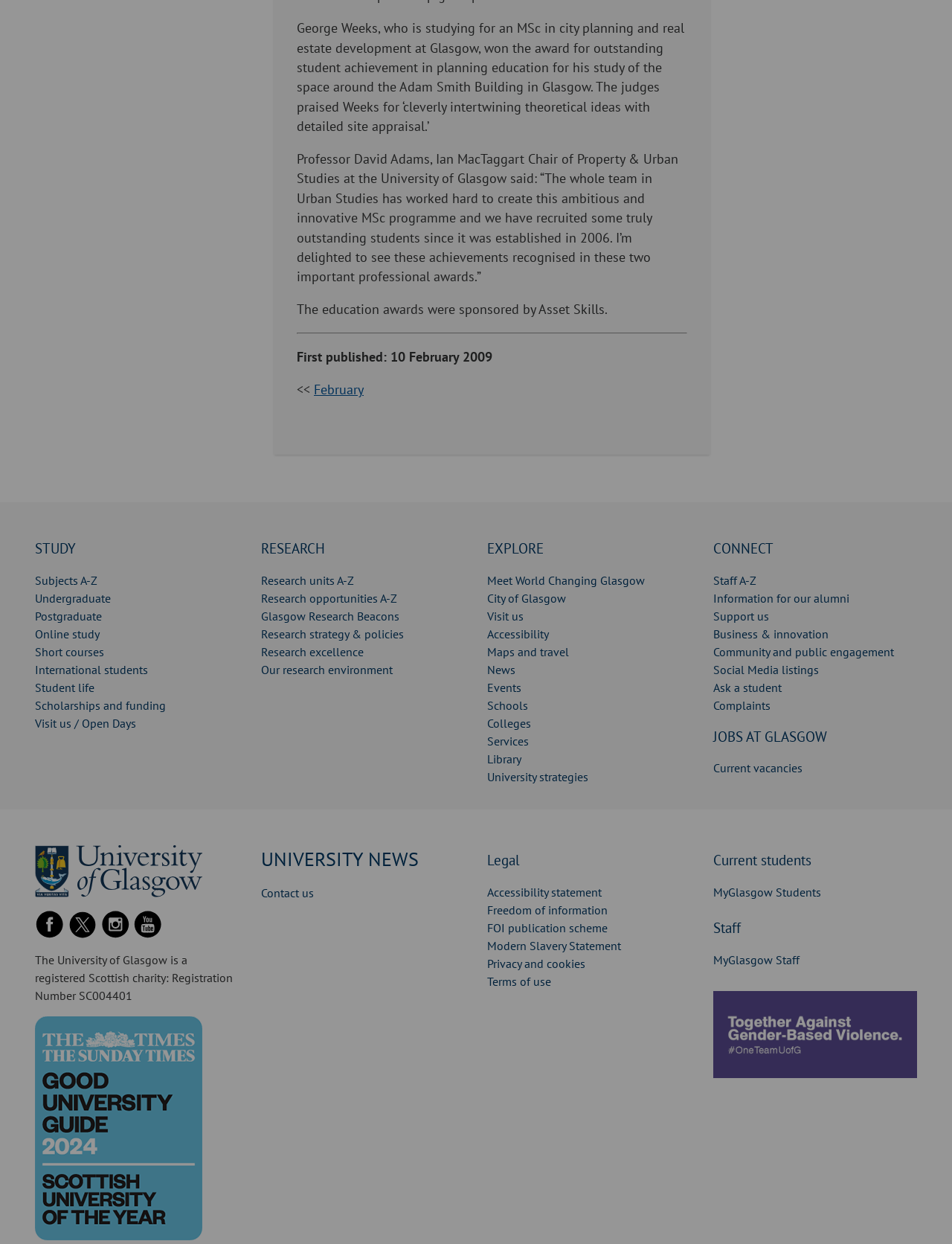What is the main topic of this webpage?
Please provide a comprehensive and detailed answer to the question.

Based on the content of the webpage, it appears to be the official website of the University of Glasgow, featuring news, research, and study opportunities.